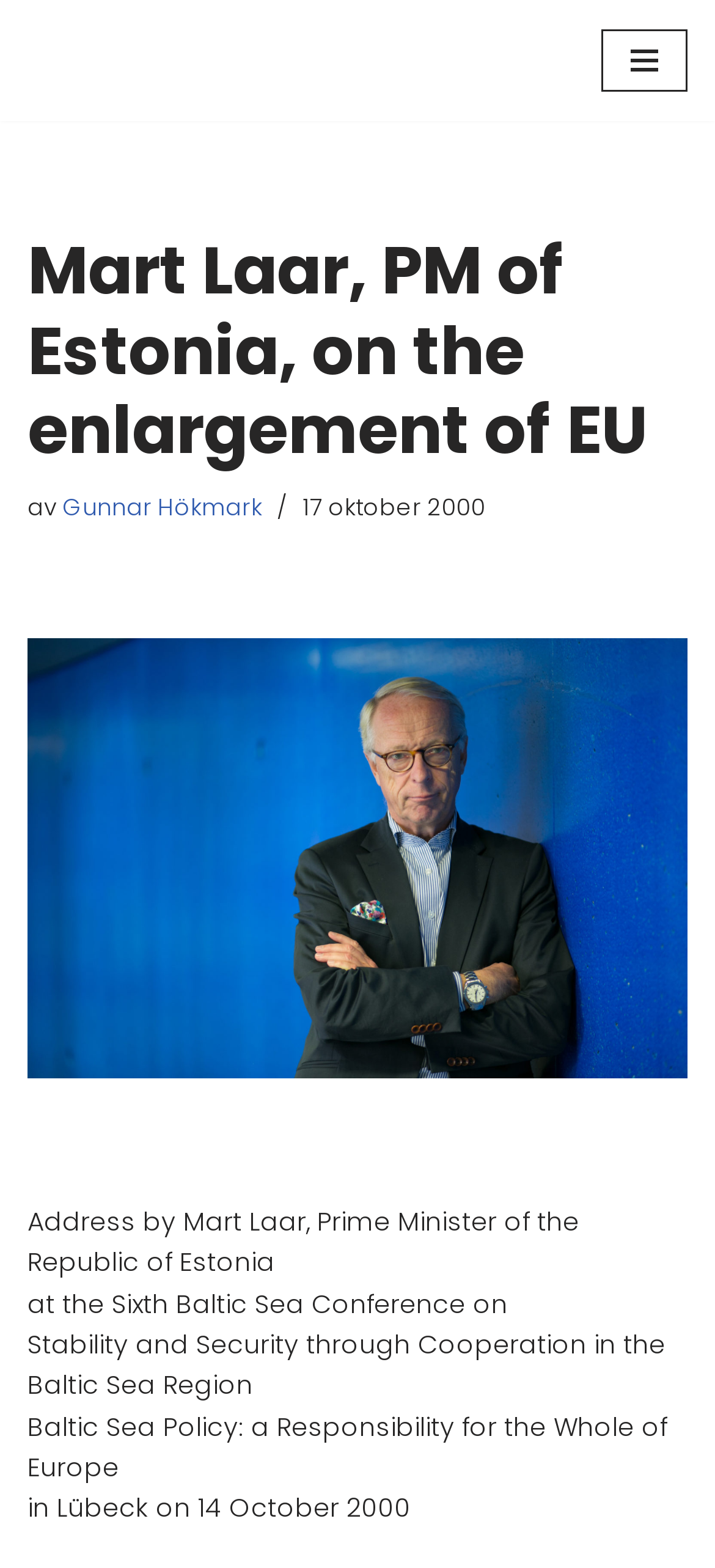Find the bounding box coordinates of the UI element according to this description: "Hoppa till innehåll".

[0.0, 0.037, 0.077, 0.061]